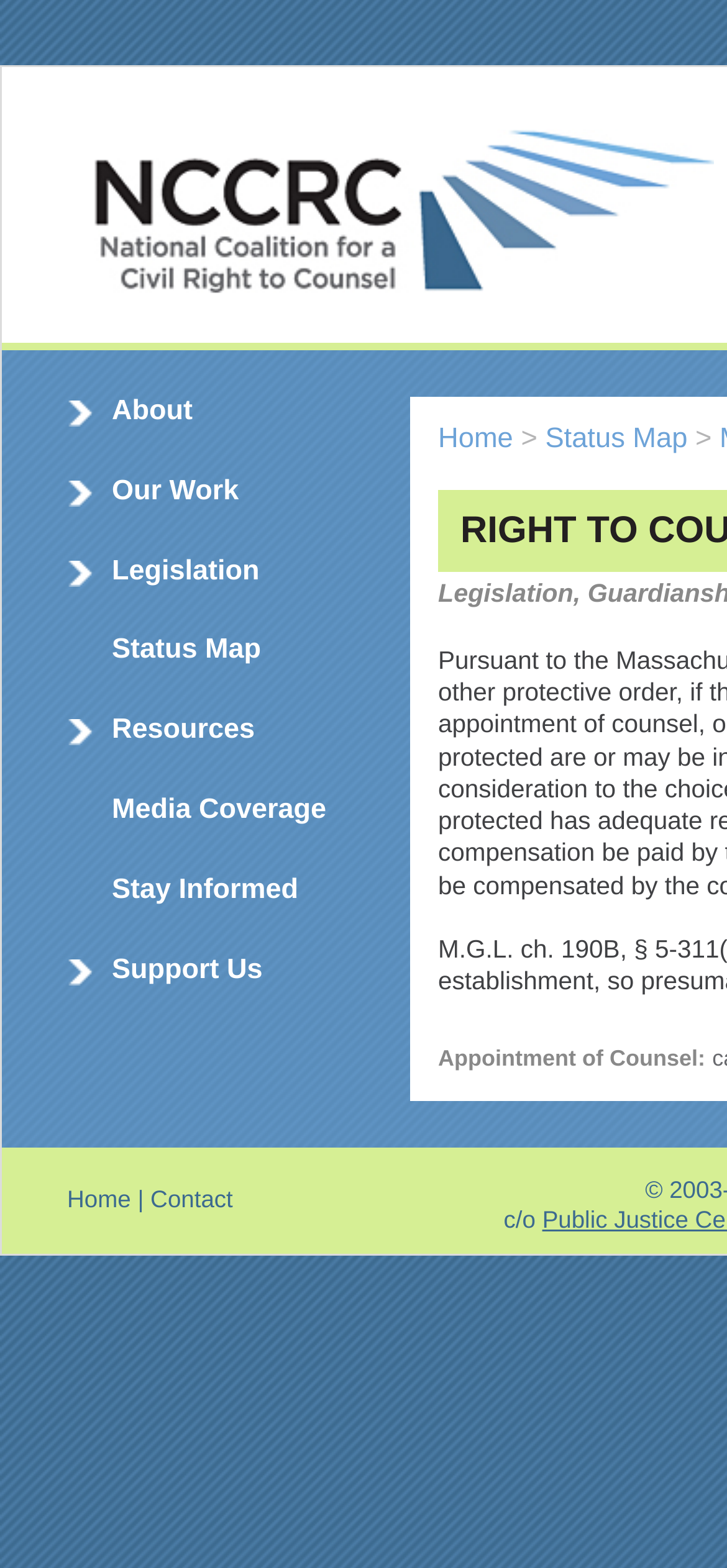What is the first link on the webpage? Based on the screenshot, please respond with a single word or phrase.

Back to home page